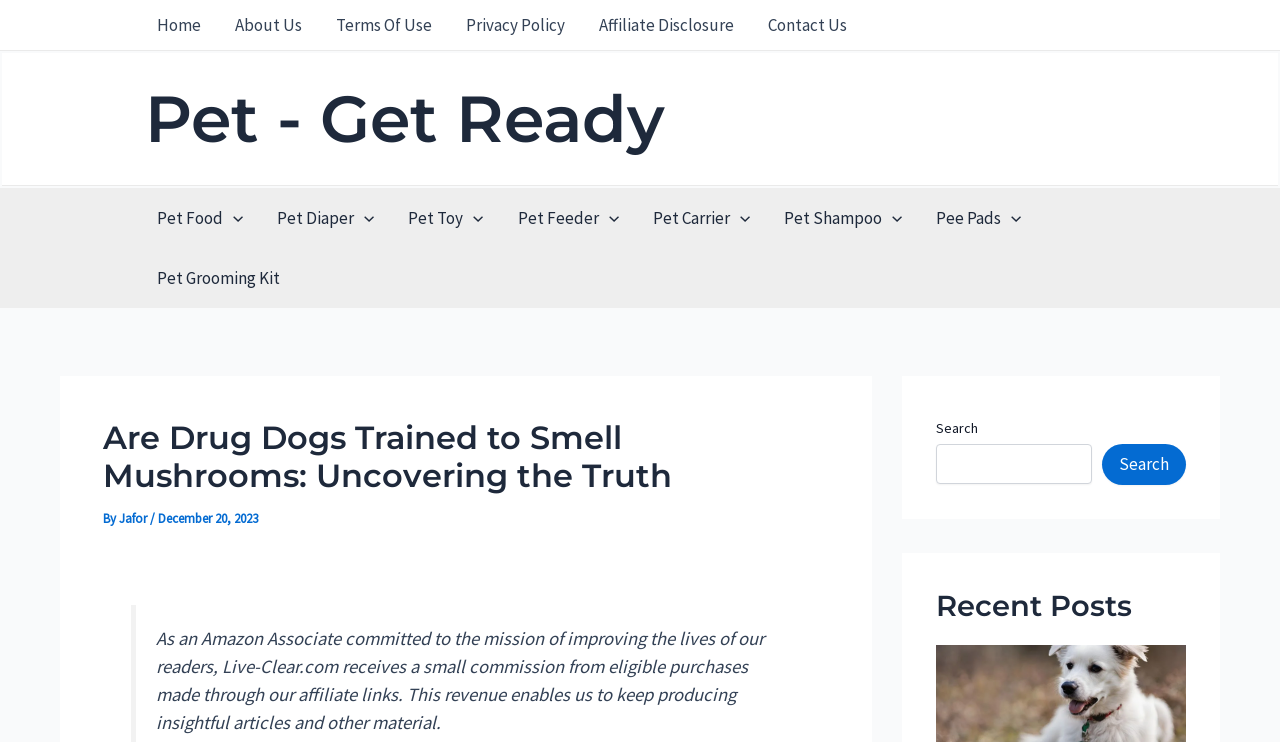Produce an extensive caption that describes everything on the webpage.

The webpage is about drug dogs and their ability to detect mushrooms. At the top, there is a navigation menu with links to "Home", "About Us", "Terms Of Use", "Privacy Policy", "Affiliate Disclosure", and "Contact Us". Below this menu, there is a prominent link "Pet - Get Ready" and another navigation menu with links to various pet-related categories, including "Pet Food", "Pet Diaper", "Pet Toy", "Pet Feeder", "Pet Carrier", "Pet Shampoo", and "Pee Pads". Each of these categories has a menu toggle icon next to it.

The main content of the webpage is an article titled "Are Drug Dogs Trained to Smell Mushrooms: Uncovering the Truth". The article has a header section with the title, author "Jafor", and publication date "December 20, 2023". Below the header, there is a disclaimer text about the website's affiliation with Amazon.

On the right side of the webpage, there is a complementary section with a search bar and a heading "Recent Posts". The search bar has a text input field and a search button.